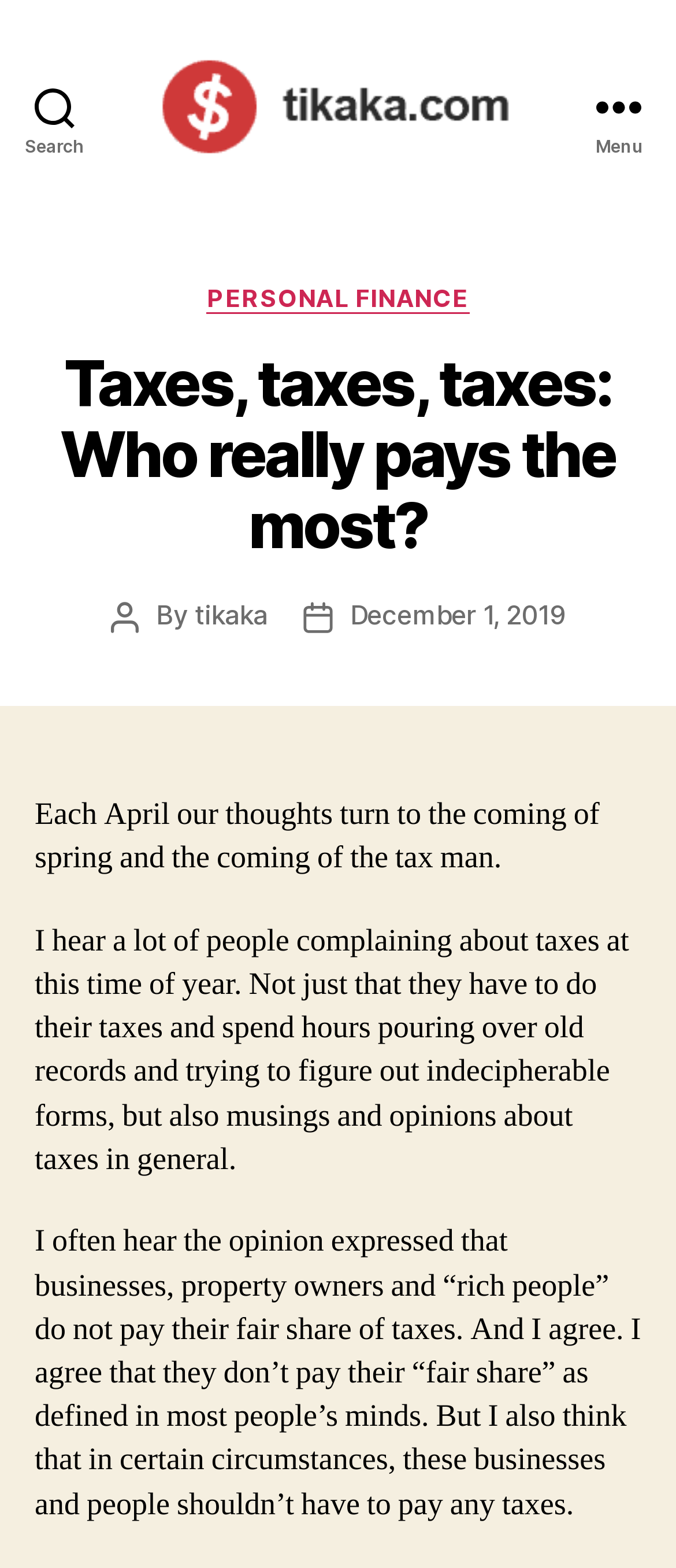Based on the element description: "December 1, 2019", identify the UI element and provide its bounding box coordinates. Use four float numbers between 0 and 1, [left, top, right, bottom].

[0.518, 0.382, 0.835, 0.403]